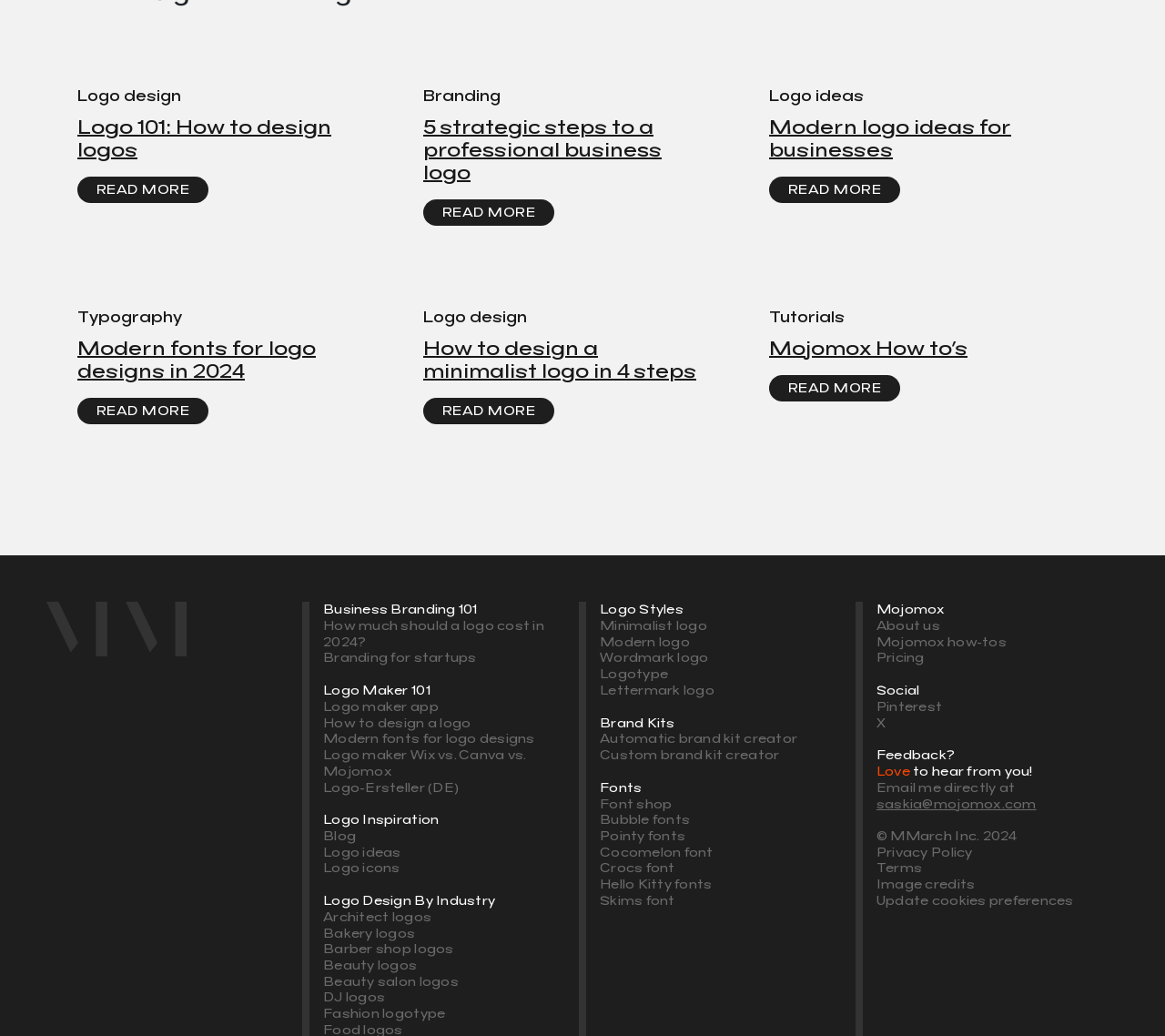Identify the bounding box coordinates for the element that needs to be clicked to fulfill this instruction: "Click on 'Mojomox'". Provide the coordinates in the format of four float numbers between 0 and 1: [left, top, right, bottom].

[0.752, 0.581, 0.96, 0.597]